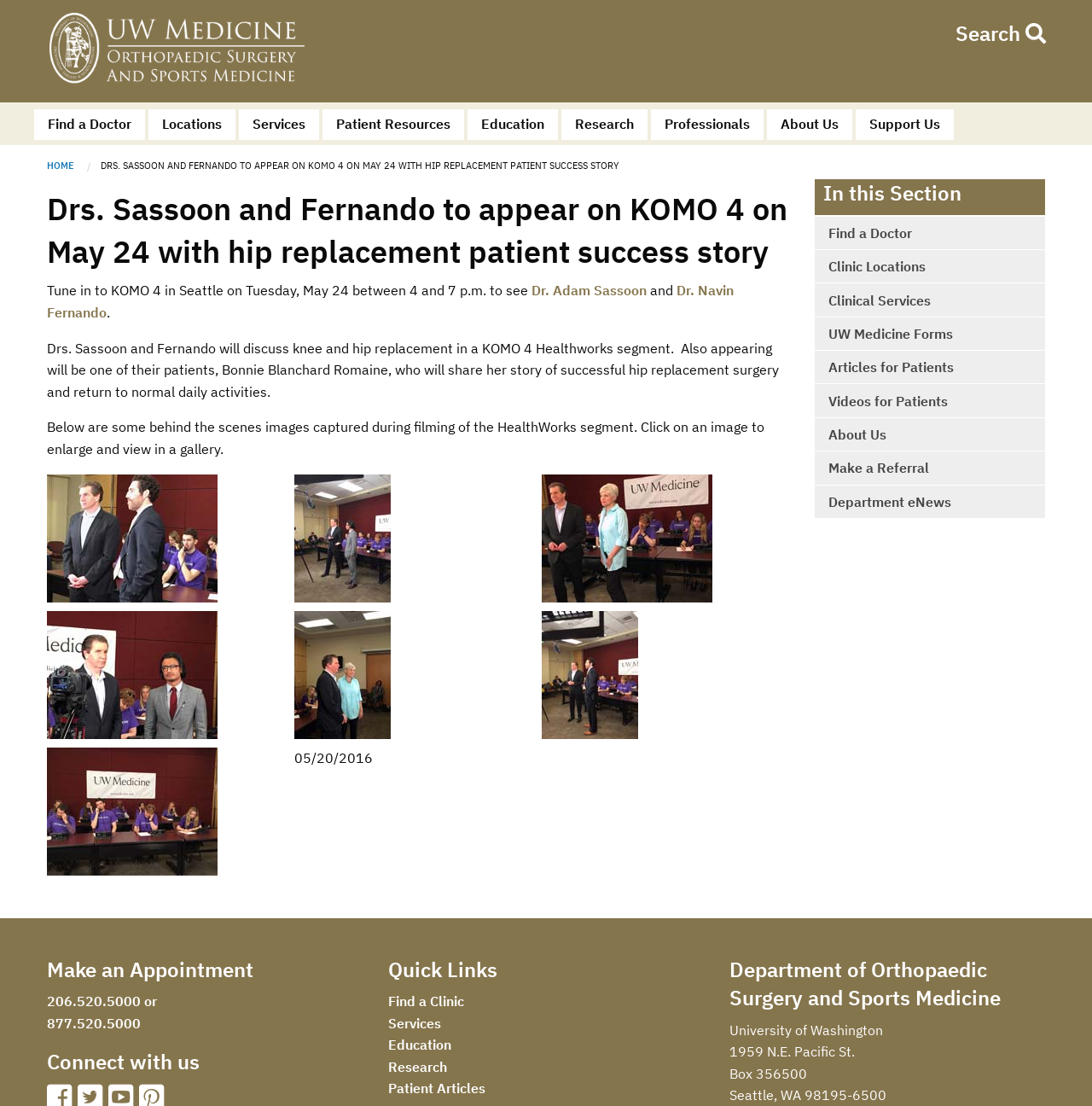Determine the bounding box coordinates of the clickable element necessary to fulfill the instruction: "View lawyers' information". Provide the coordinates as four float numbers within the 0 to 1 range, i.e., [left, top, right, bottom].

None